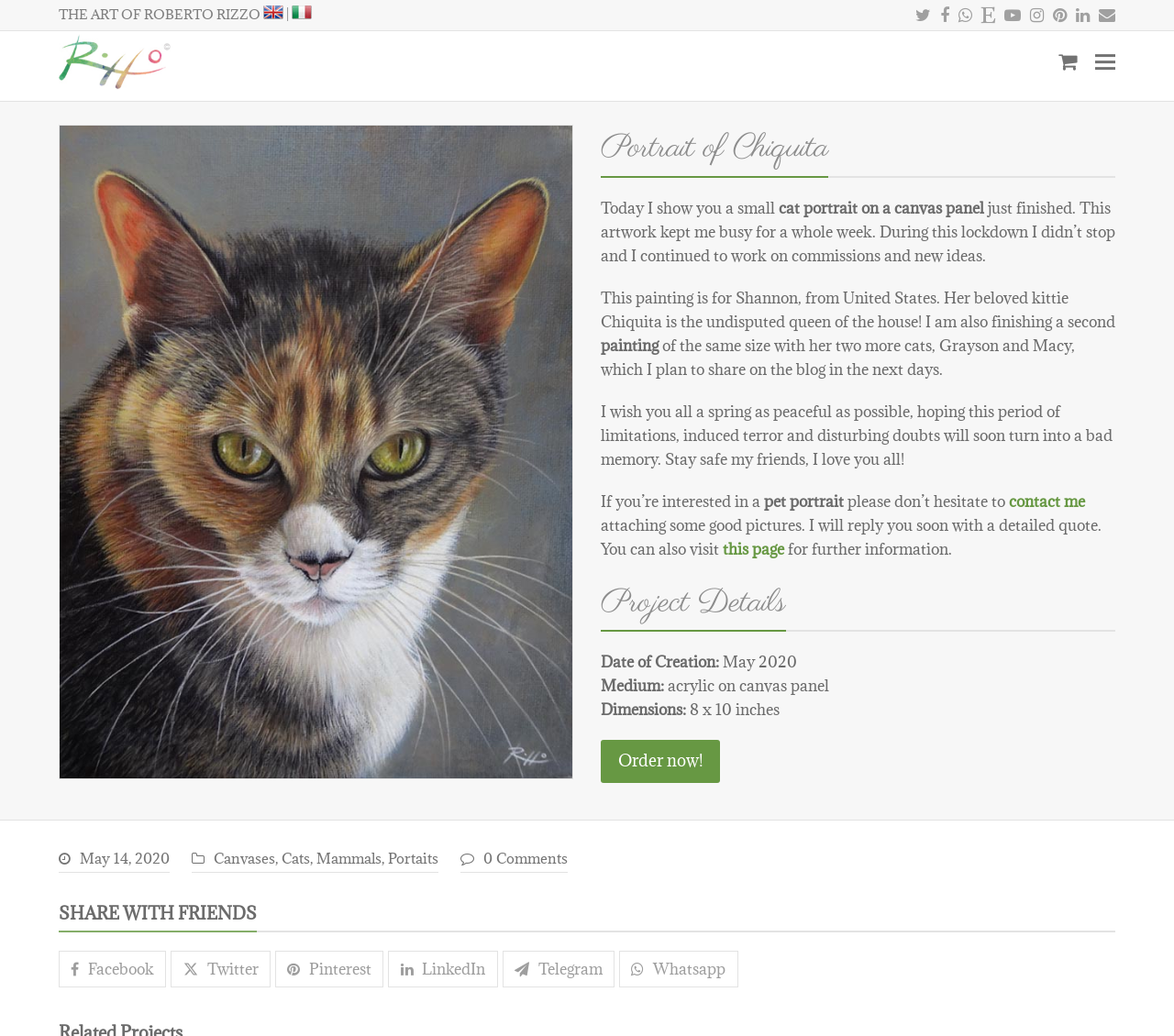What is the date of creation of the artwork?
Use the image to give a comprehensive and detailed response to the question.

The date of creation of the artwork is mentioned in the text 'Date of Creation: May 2020' in the 'Project Details' section.